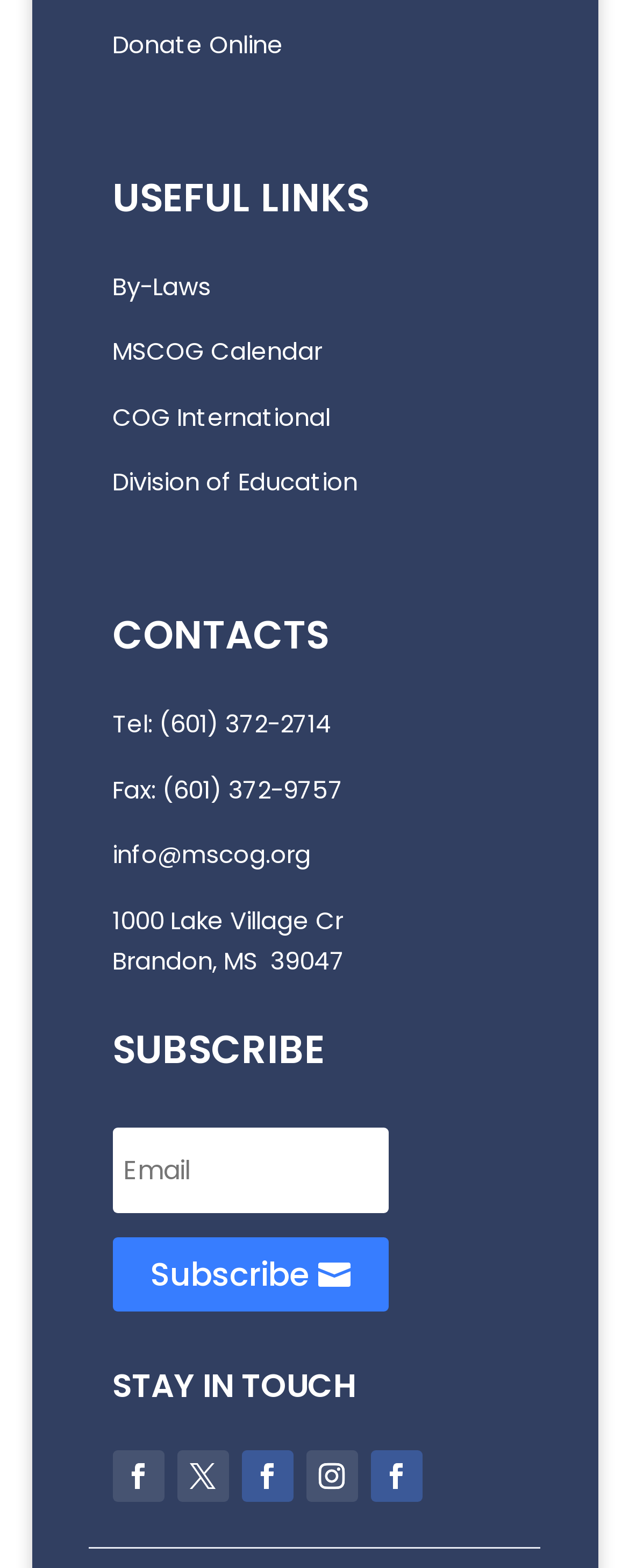Given the webpage screenshot and the description, determine the bounding box coordinates (top-left x, top-left y, bottom-right x, bottom-right y) that define the location of the UI element matching this description: MSCOG Calendar

[0.178, 0.213, 0.512, 0.235]